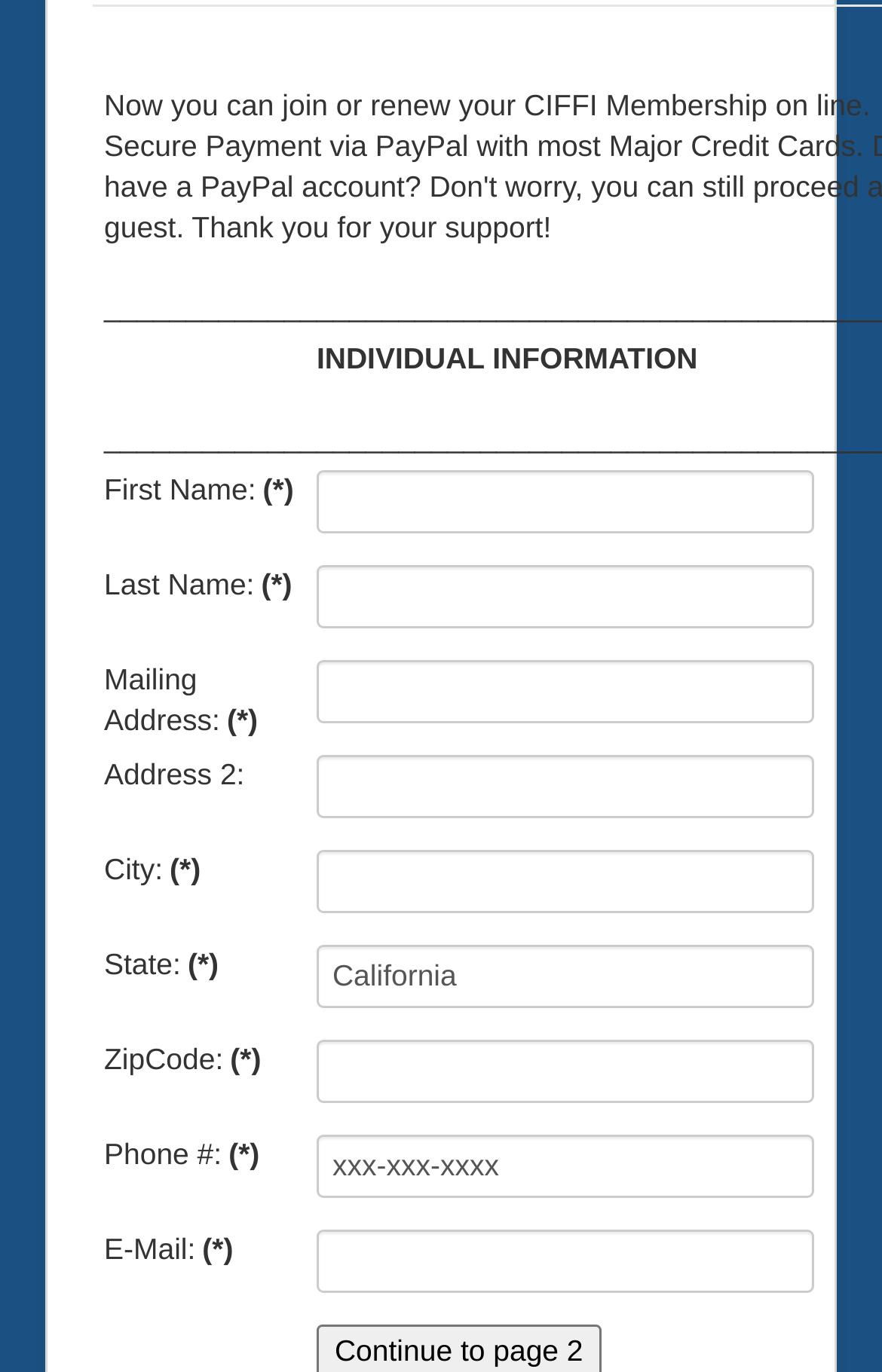Please find the bounding box coordinates of the element that you should click to achieve the following instruction: "Enter first name". The coordinates should be presented as four float numbers between 0 and 1: [left, top, right, bottom].

[0.359, 0.342, 0.923, 0.388]